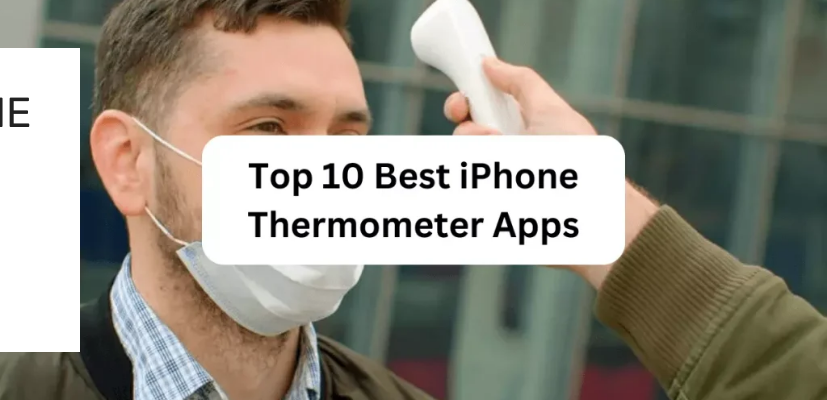Describe every aspect of the image in detail.

The image features a man wearing a face mask while having his temperature taken with a digital thermometer. This scene is representative of health and safety practices, especially in the context of the ongoing emphasis on health monitoring. Overlaying the image is a bold caption that reads "Top 10 Best iPhone Thermometer Apps," highlighting the focus of the accompanying article. The background suggests a modern setting, possibly outdoors or in a public space, which adds to the relevance of health-conscious technology solutions like thermometer apps for iOS devices. This visual emphasizes the integration of tech into daily health routines, fostering awareness about using smartphone applications as alternatives for traditional thermometers.